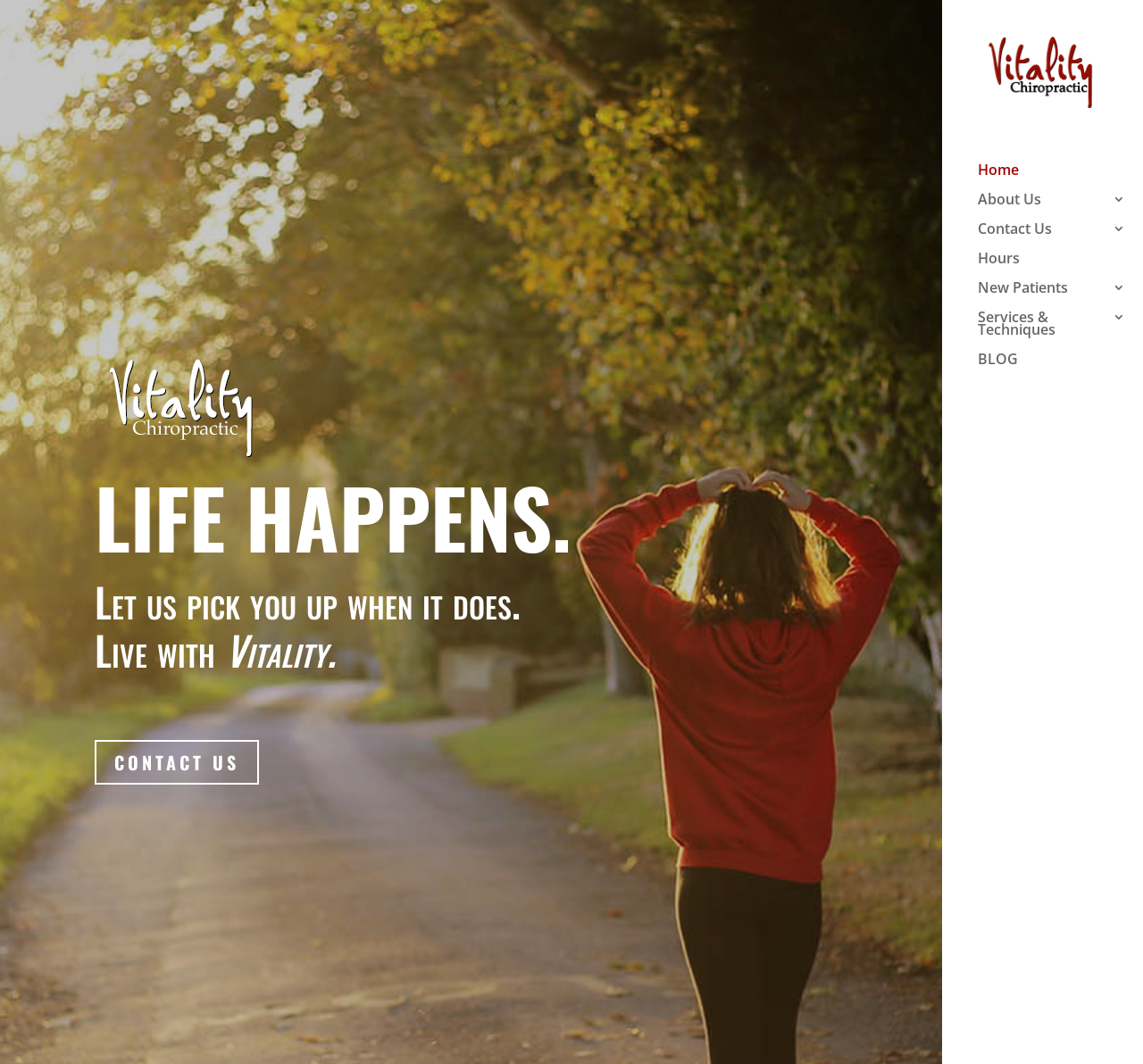Please answer the following question using a single word or phrase: 
What is the theme of the main image?

Life happens